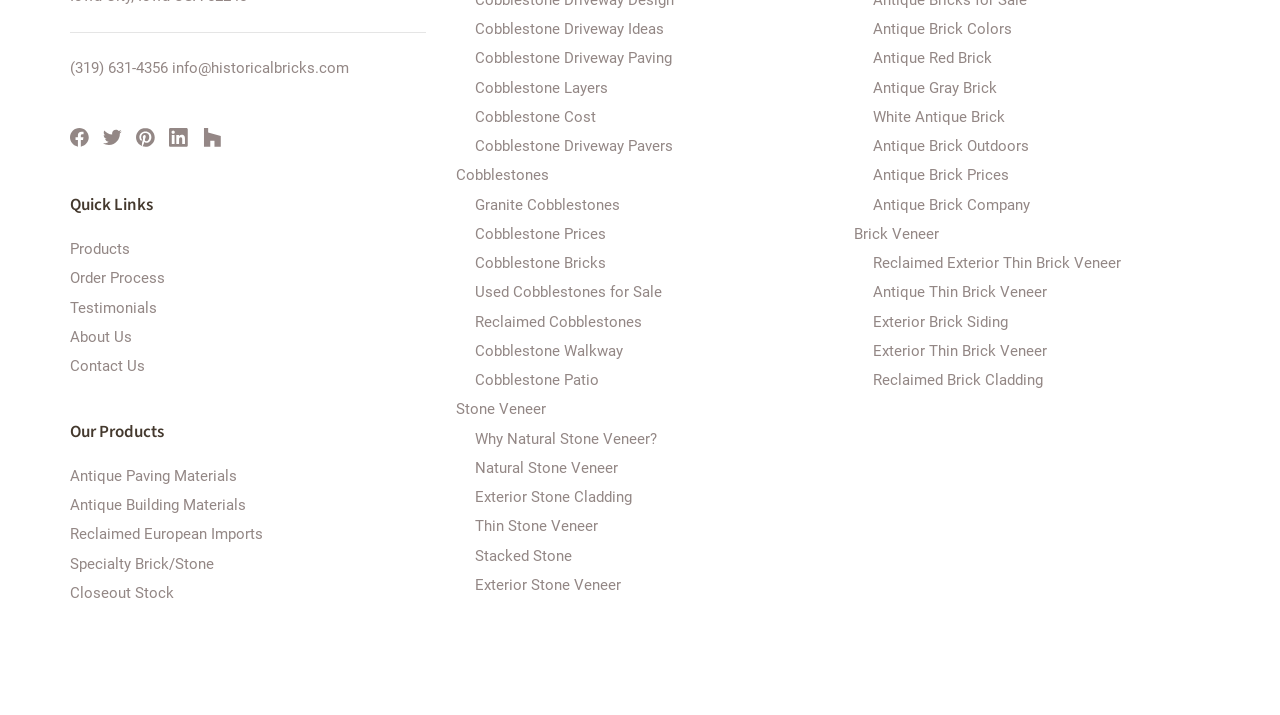Find the bounding box coordinates of the clickable element required to execute the following instruction: "Call the phone number". Provide the coordinates as four float numbers between 0 and 1, i.e., [left, top, right, bottom].

[0.055, 0.082, 0.131, 0.107]